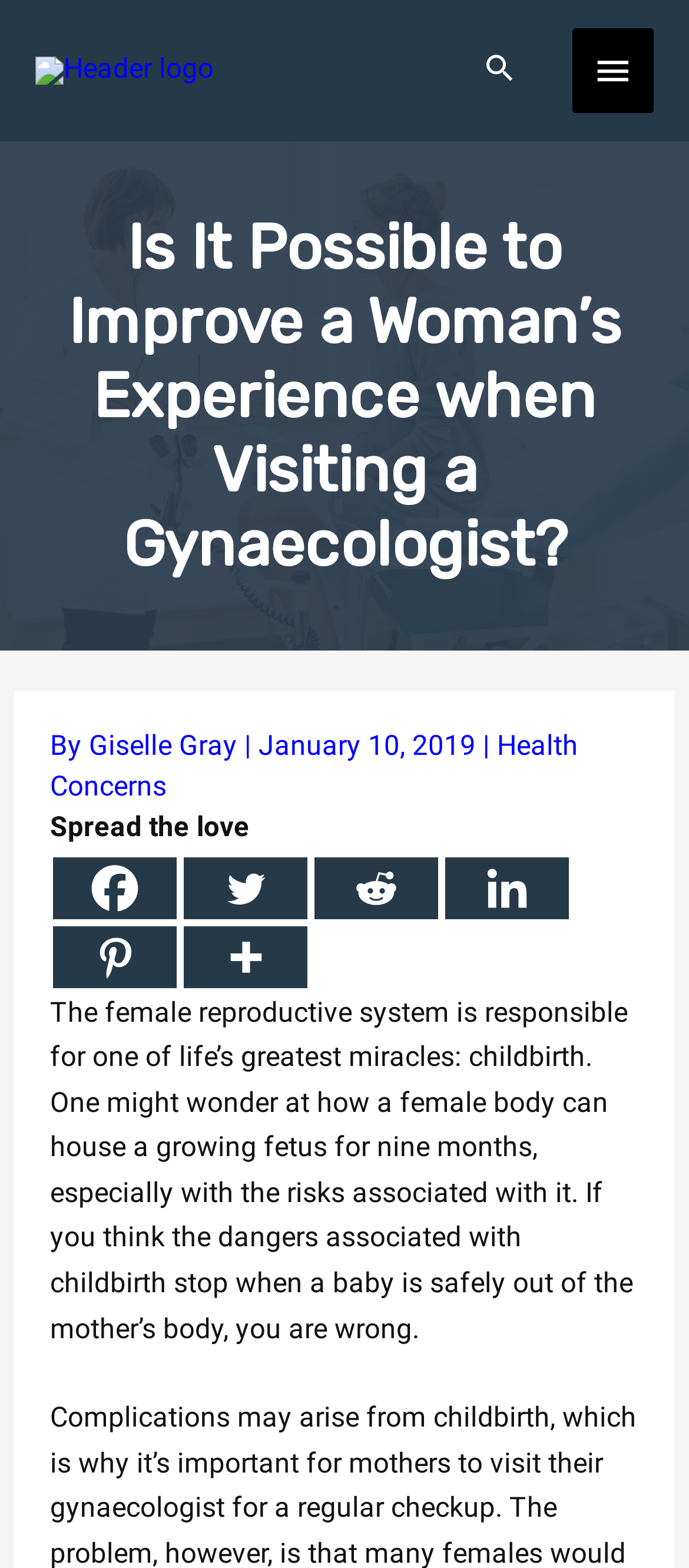Create an in-depth description of the webpage, covering main sections.

The webpage is focused on the topic of women's gynaecologist visits, with a header logo at the top left corner and a main menu button at the top right corner. Below the header, there is a search icon link. 

The main content of the webpage is divided into sections. At the top, there is a heading that asks a question about improving a woman's experience when visiting a gynaecologist. Below this heading, there is a section with the author's name, date, and category, which is followed by a set of social media links. 

The main article starts with a paragraph discussing the female reproductive system and its miracles, specifically childbirth. The text is positioned in the middle of the page, spanning almost the entire width. There are no images in the main content area, but there is an image associated with the "More" link in the social media section.